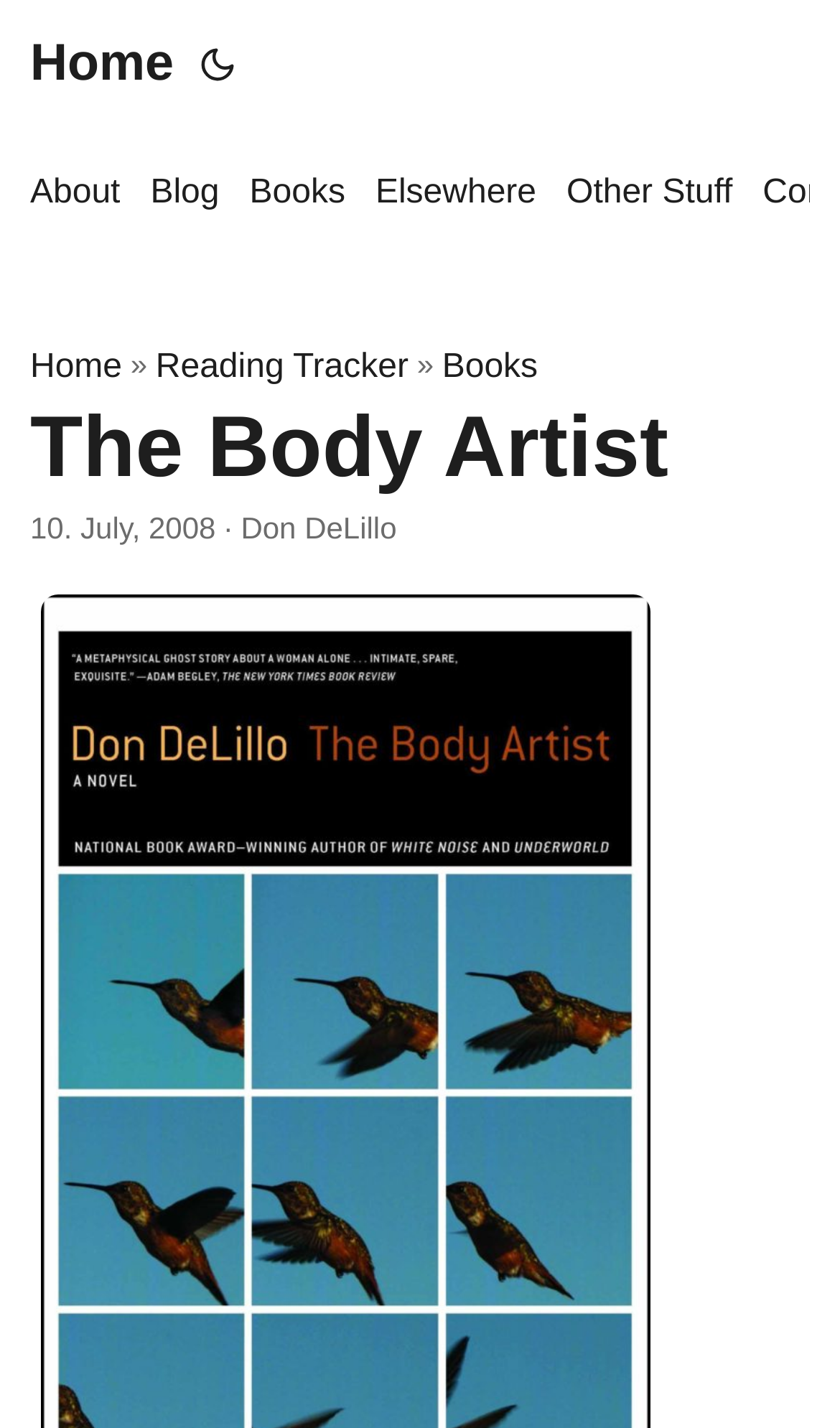Locate the headline of the webpage and generate its content.

The Body Artist